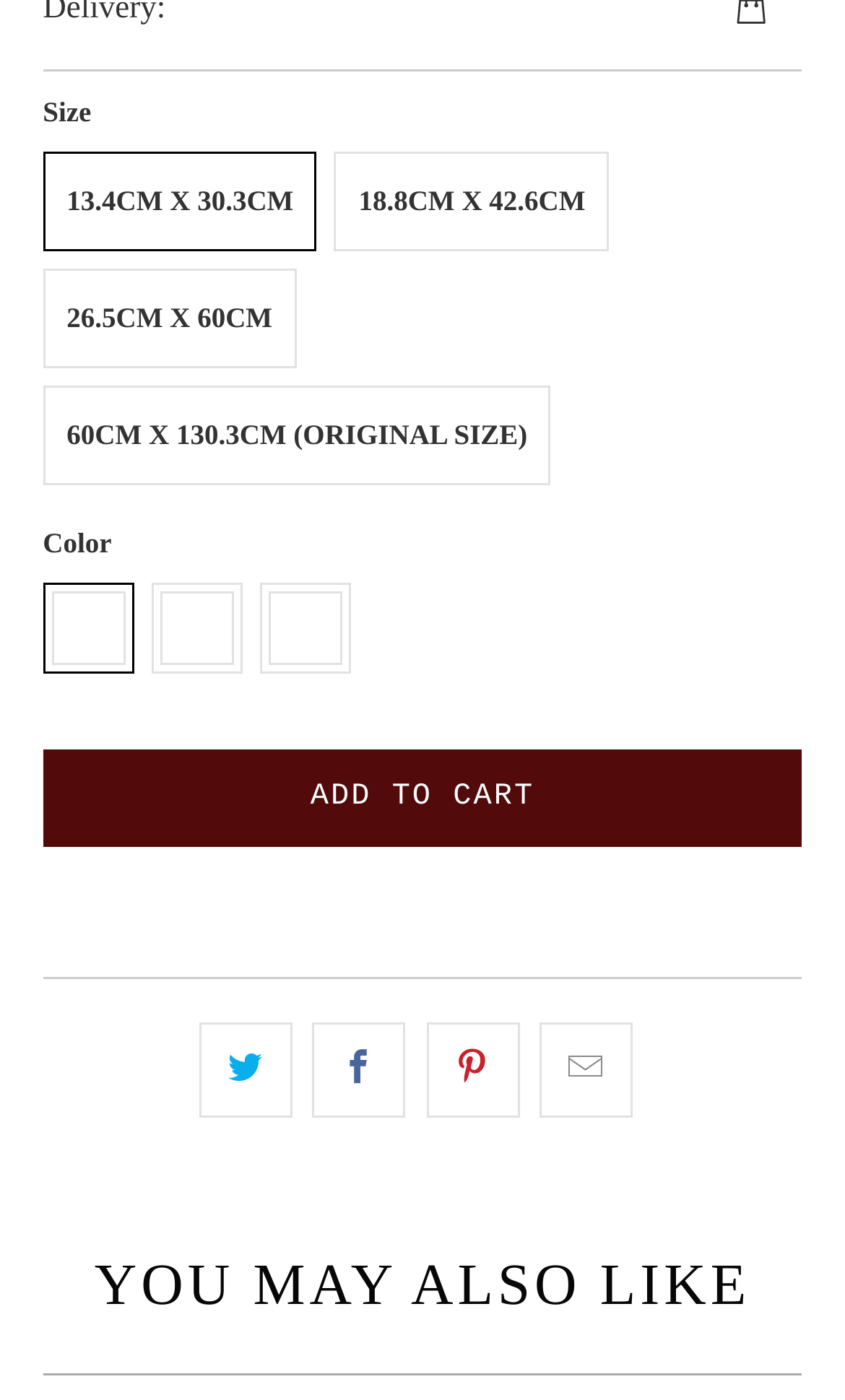From the element description: "Add to Cart", extract the bounding box coordinates of the UI element. The coordinates should be expressed as four float numbers between 0 and 1, in the order [left, top, right, bottom].

[0.051, 0.536, 0.949, 0.605]